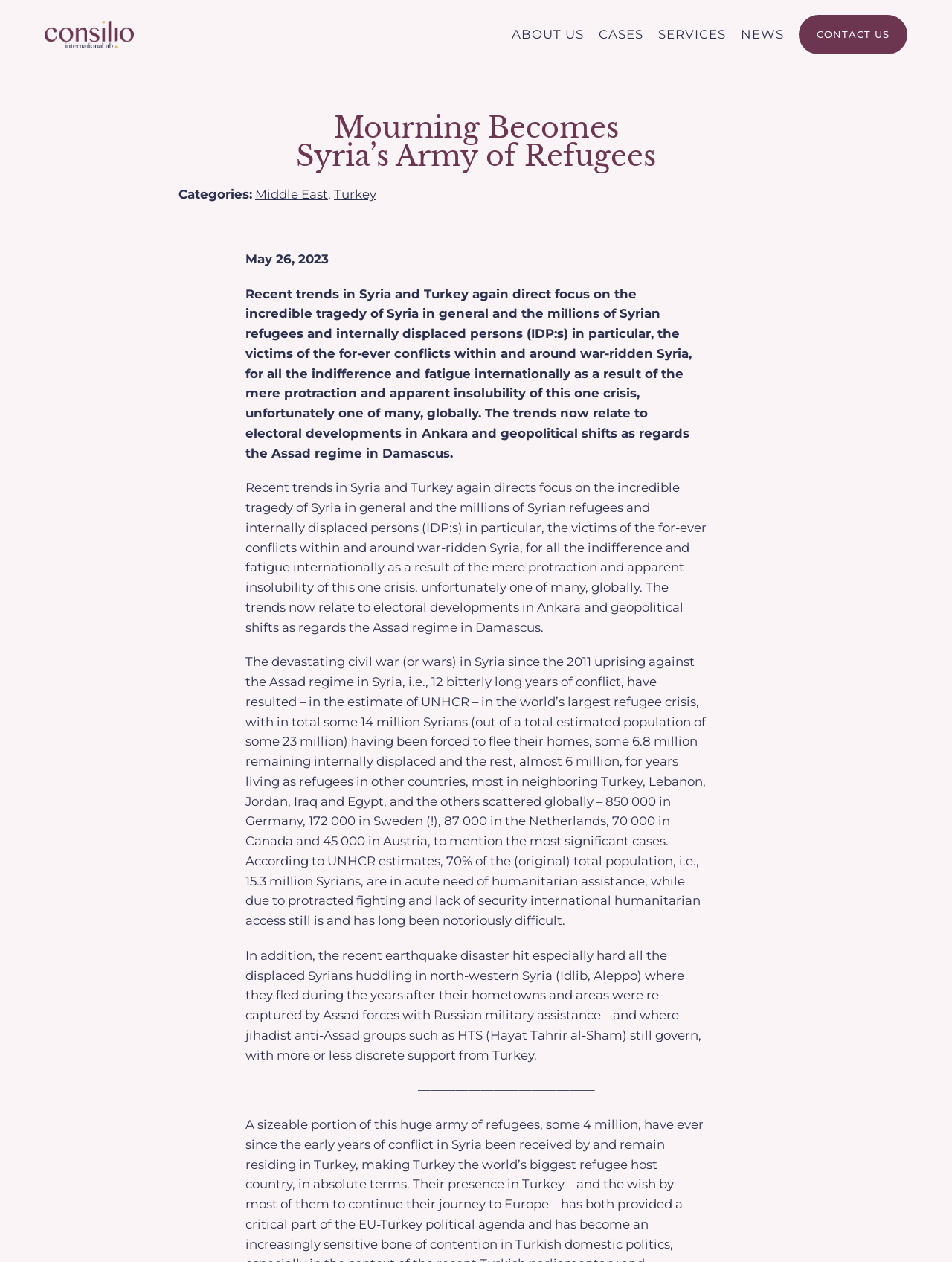What is the name of the jihadist group mentioned in the article?
Observe the image and answer the question with a one-word or short phrase response.

HTS